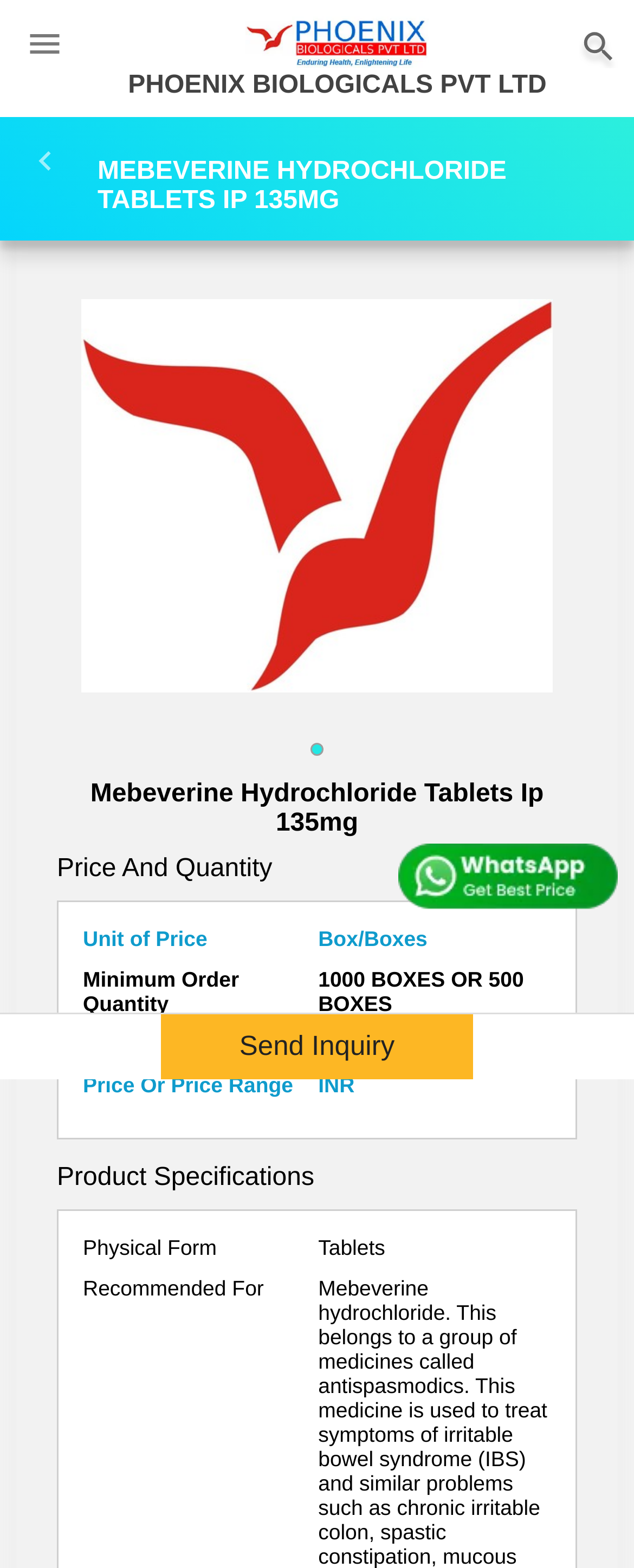Create a detailed summary of all the visual and textual information on the webpage.

The webpage is about Mebeverine Hydrochloride Tablets Ip 135mg, a product offered by Phoenix Biologicals Pvt Ltd, an exporter, importer, manufacturer, and supplier based in Puducherry, India.

At the top left corner, there is a small 'home' image, and next to it, a link to 'PHOENIX BIOLOGICALS PVT LTD'. On the top right corner, there is another 'home' image. Below these elements, there is a heading that displays the product name, 'MEBEVERINE HYDROCHLORIDE TABLETS IP 135MG'.

Below the heading, there is a large image of the product, Mebeverine Hydrochloride Tablets Ip 135mg, which takes up most of the width of the page. Underneath the image, there are several sections of text, including 'Price And Quantity', 'Unit of Price', 'Minimum Order Quantity', 'Unit of Measure', and 'Price Or Price Range'. These sections provide details about the product's pricing and availability.

Further down, there is a section titled 'Product Specifications', which includes details about the product's physical form, recommended use, and other specifications. At the bottom of the page, there is a 'Send Inquiry' link, allowing users to contact the supplier for more information.

Overall, the webpage is focused on providing detailed information about Mebeverine Hydrochloride Tablets Ip 135mg, including its pricing, specifications, and availability.